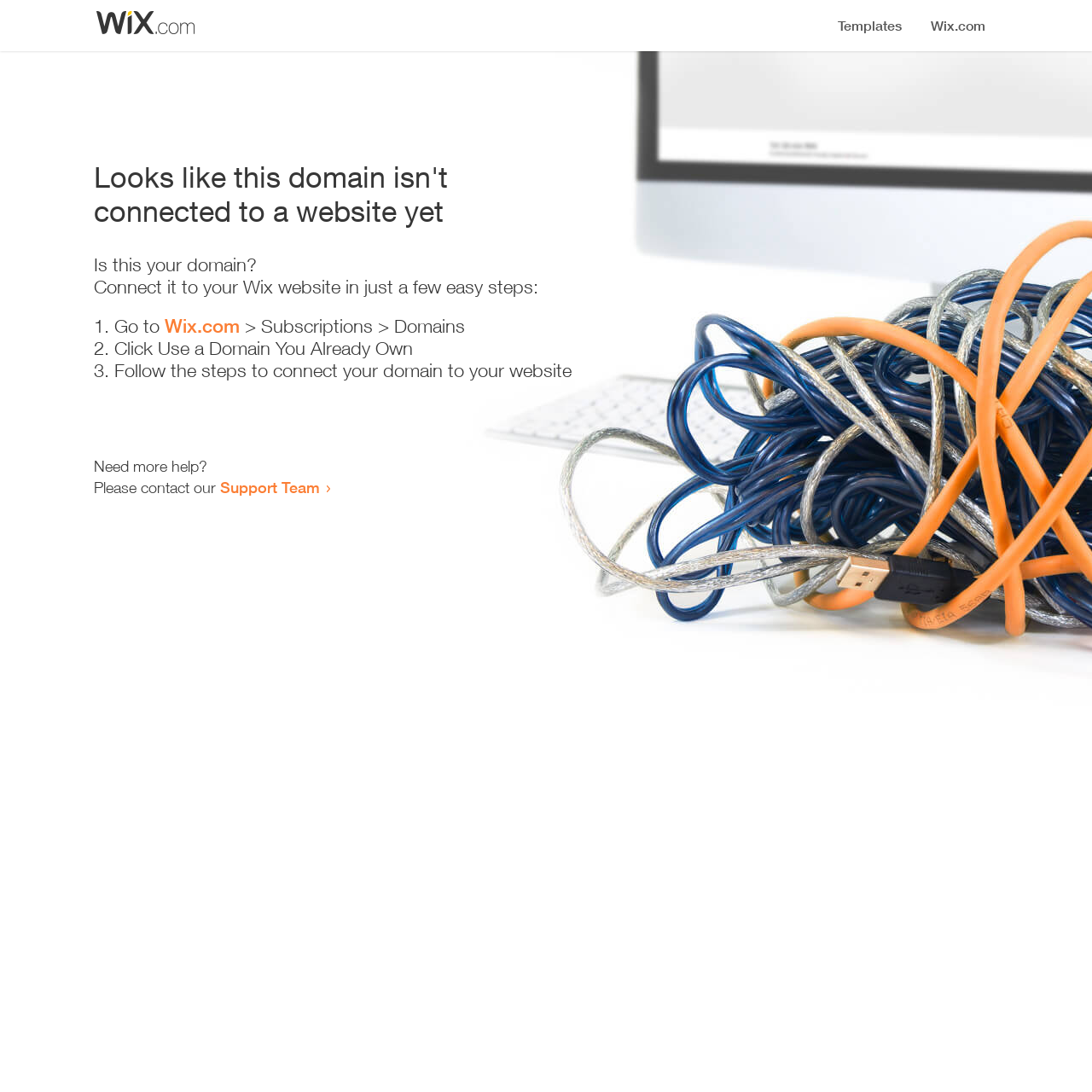Provide the bounding box coordinates for the UI element described in this sentence: "Home". The coordinates should be four float values between 0 and 1, i.e., [left, top, right, bottom].

None